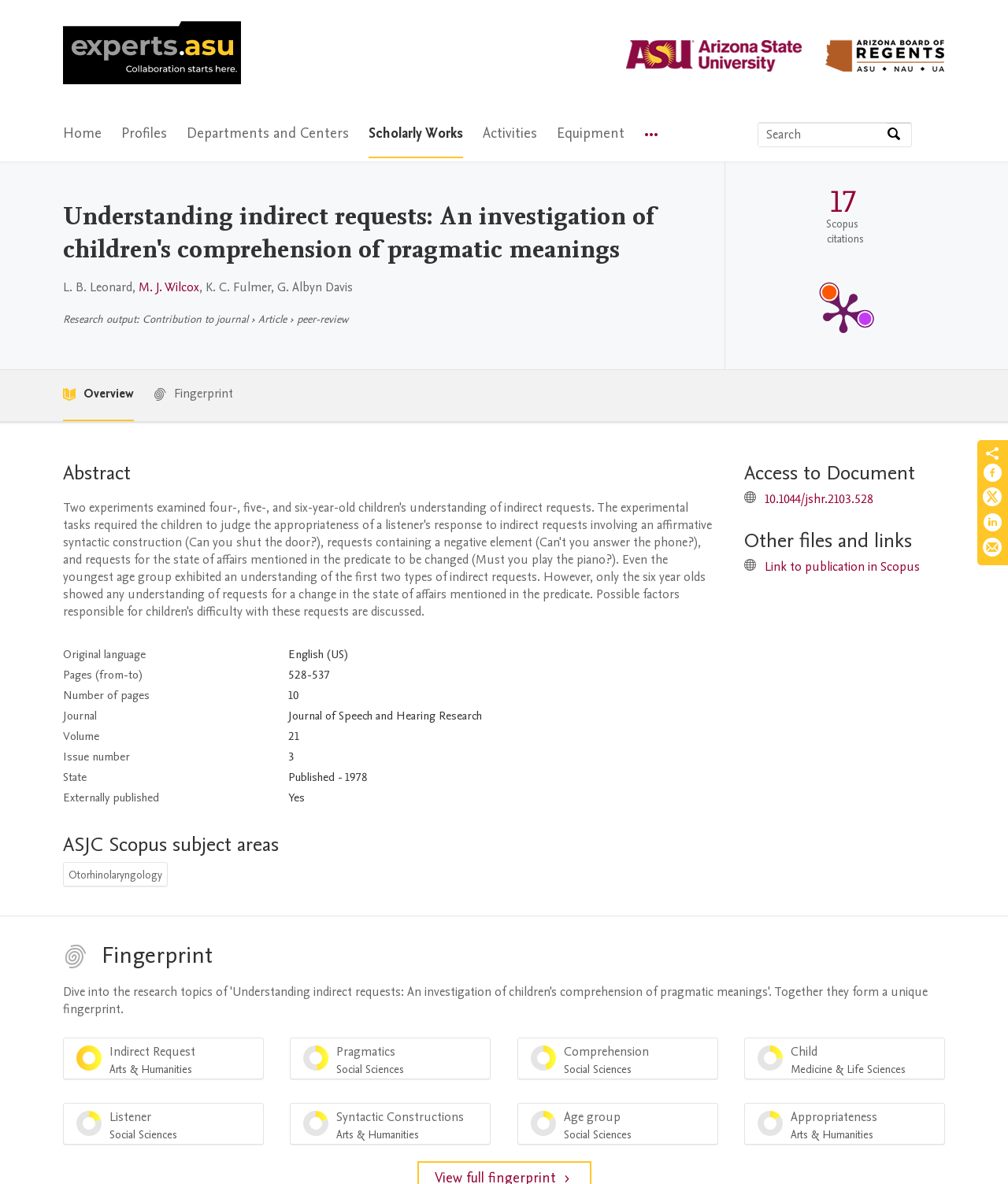Given the element description, predict the bounding box coordinates in the format (top-left x, top-left y, bottom-right x, bottom-right y), using floating point numbers between 0 and 1: Departments and Centers

[0.185, 0.093, 0.346, 0.134]